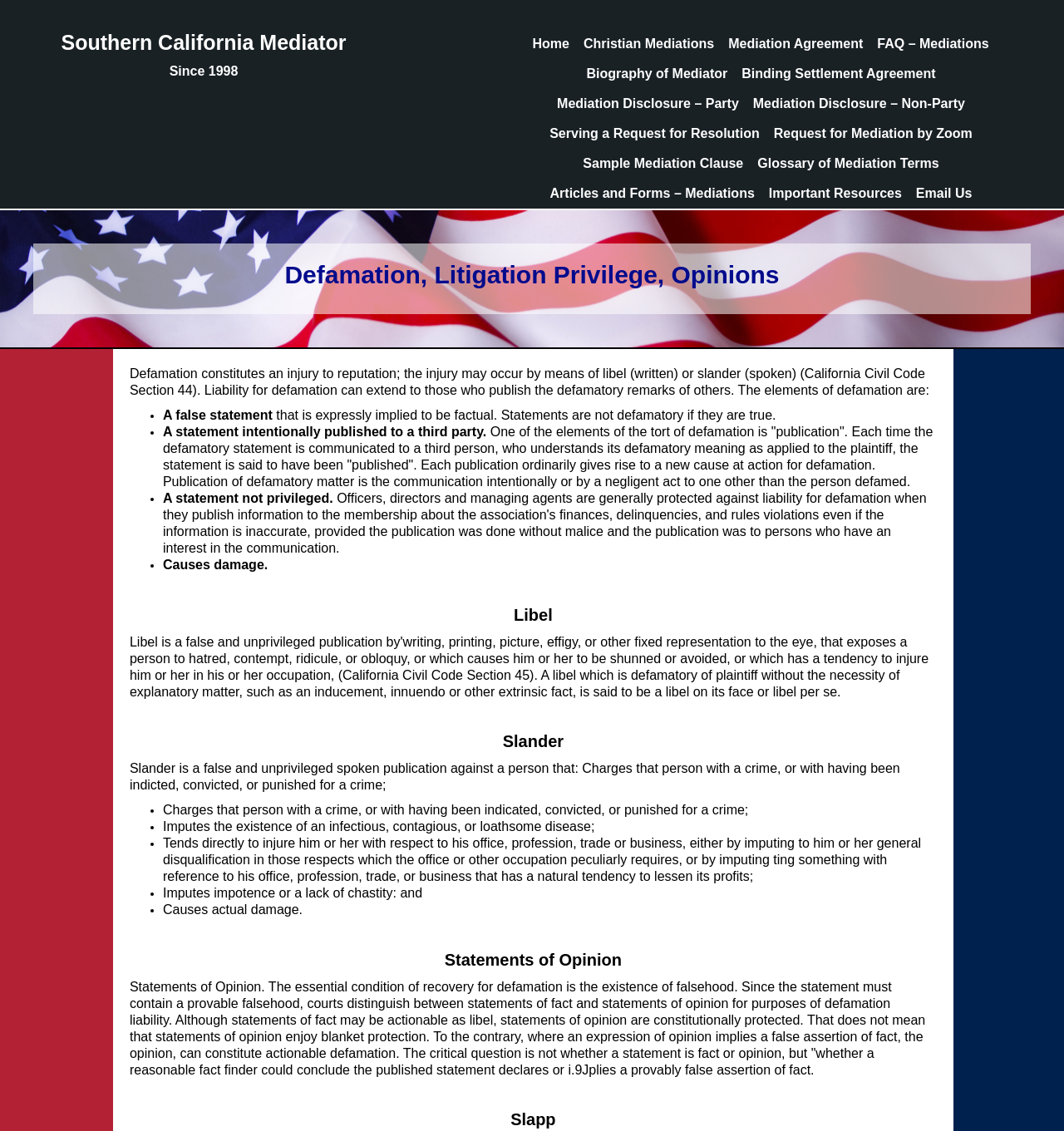Using the description: "Mediation Agreement", determine the UI element's bounding box coordinates. Ensure the coordinates are in the format of four float numbers between 0 and 1, i.e., [left, top, right, bottom].

[0.678, 0.026, 0.817, 0.052]